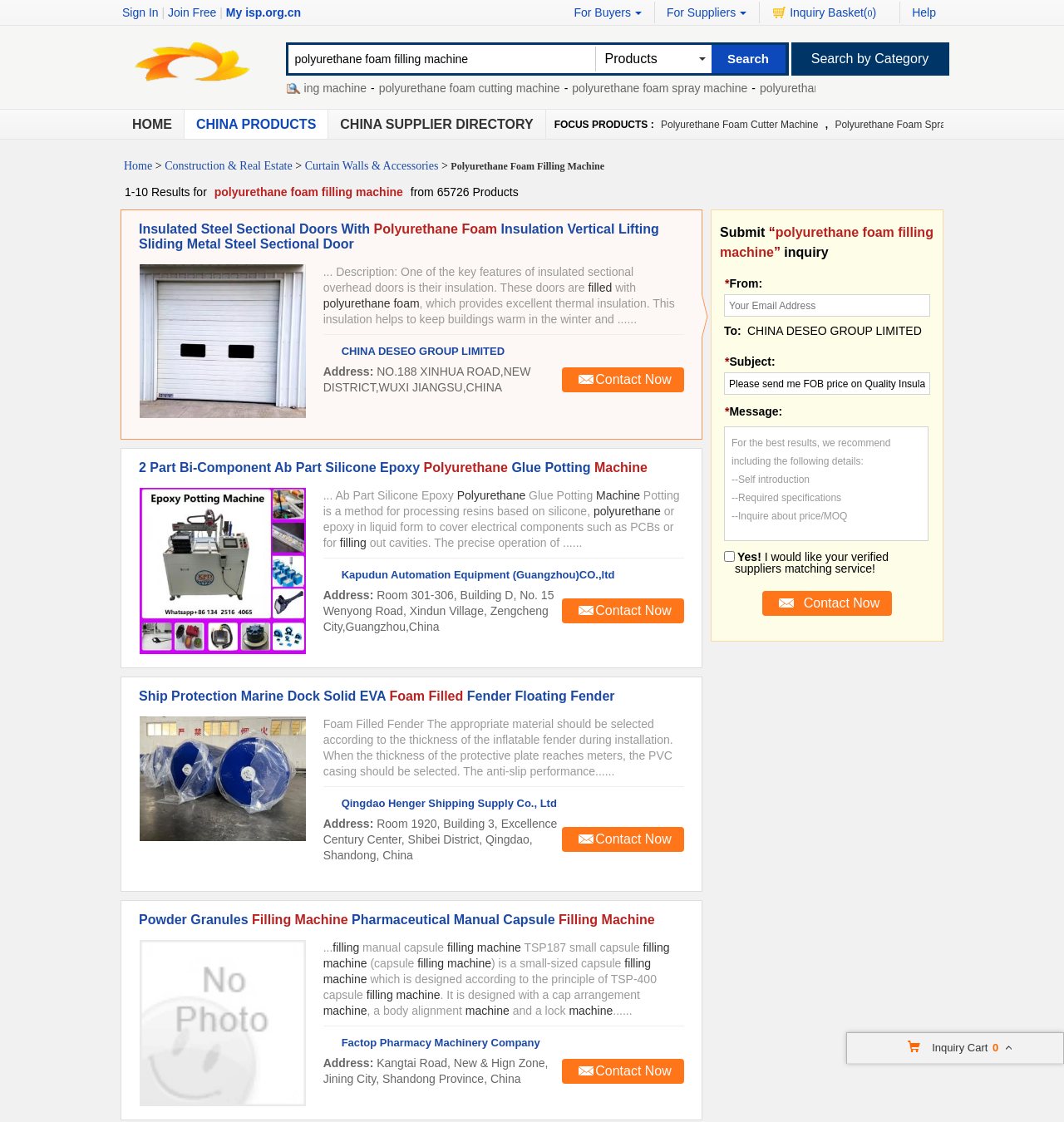Please indicate the bounding box coordinates of the element's region to be clicked to achieve the instruction: "Search for products". Provide the coordinates as four float numbers between 0 and 1, i.e., [left, top, right, bottom].

[0.268, 0.038, 0.561, 0.067]